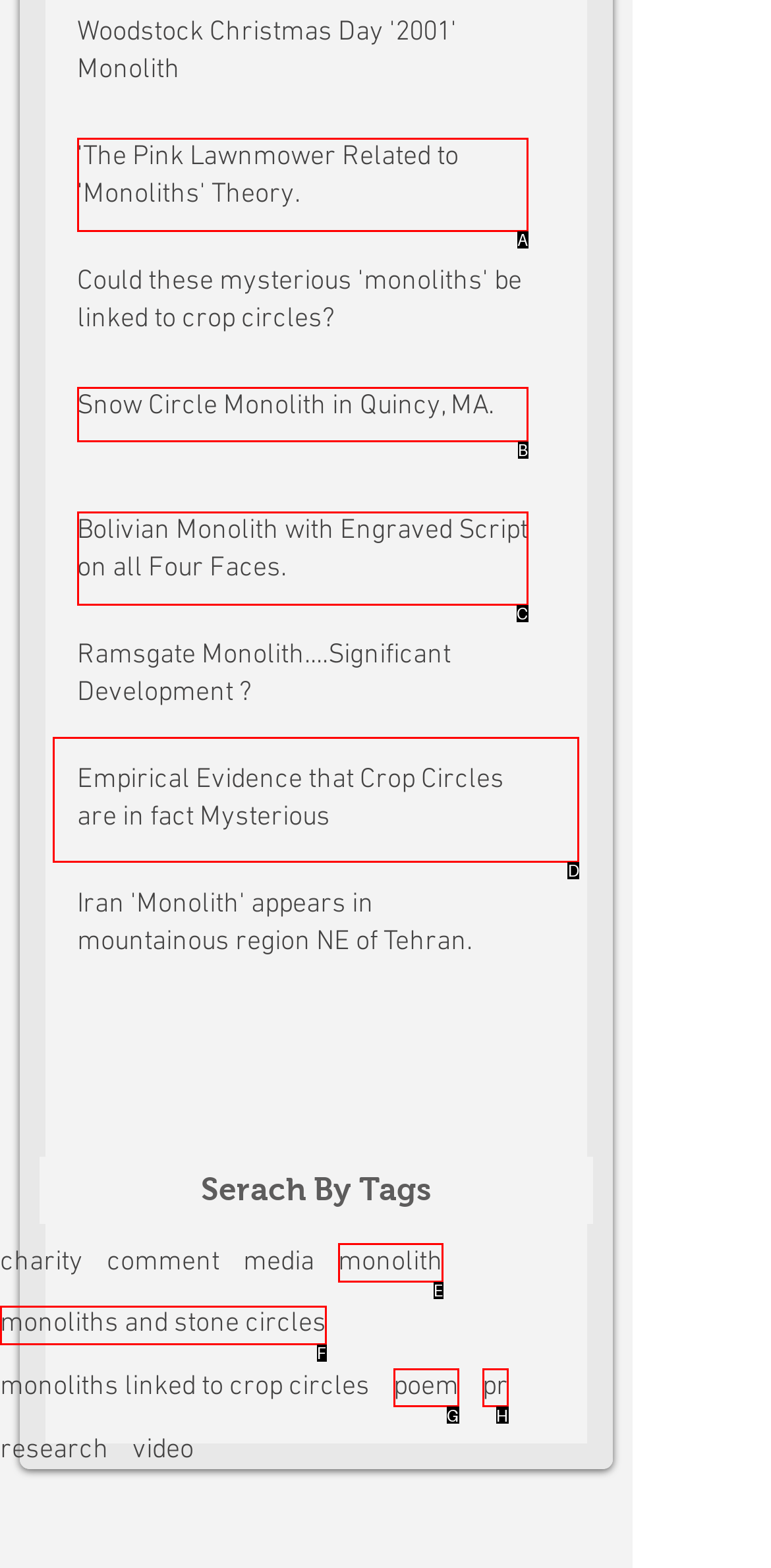Select the appropriate HTML element to click for the following task: Read the article 'Empirical Evidence that Crop Circles are in fact Mysterious'
Answer with the letter of the selected option from the given choices directly.

D